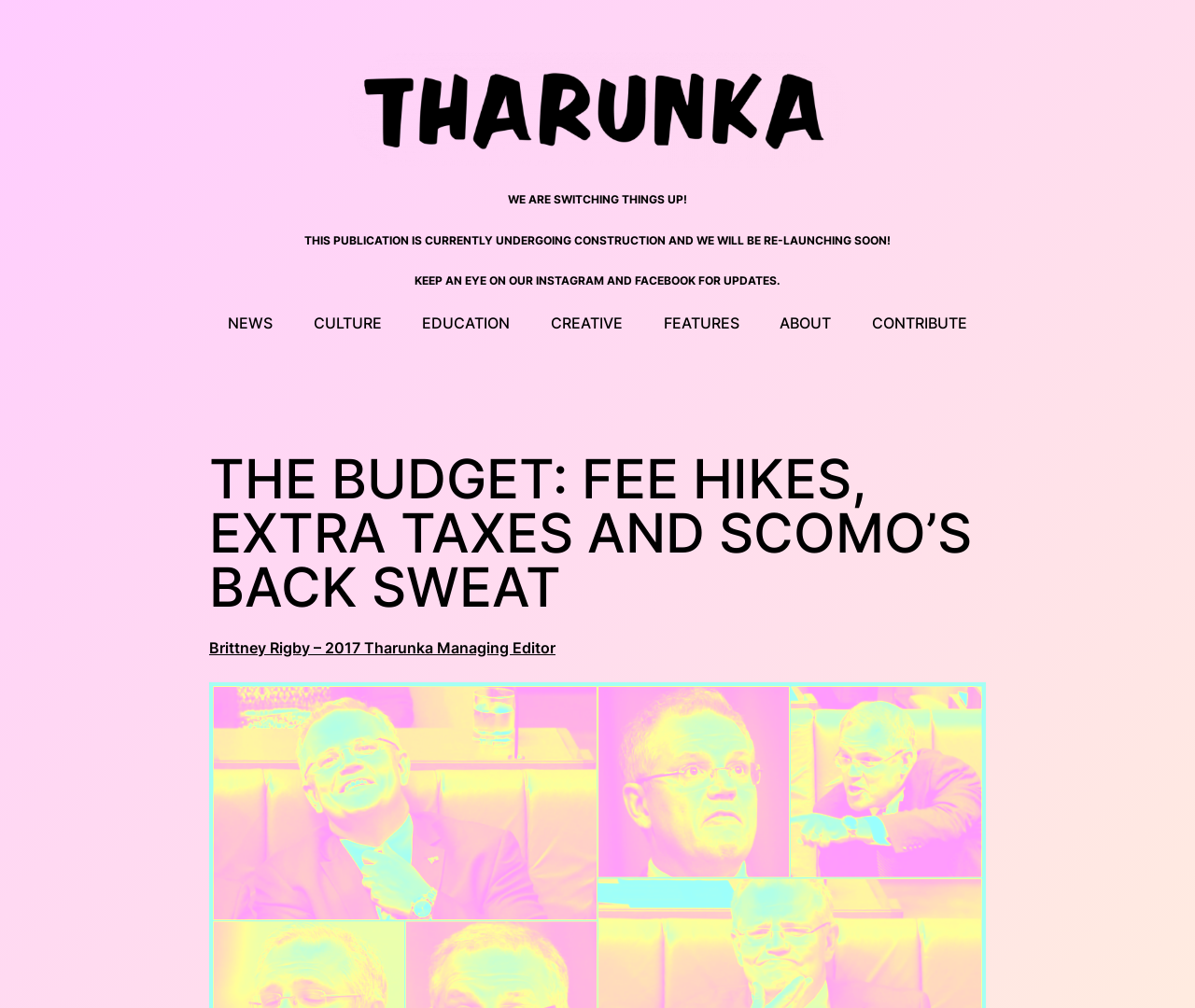Identify the bounding box coordinates of the region that should be clicked to execute the following instruction: "read THE BUDGET article".

[0.175, 0.448, 0.825, 0.609]